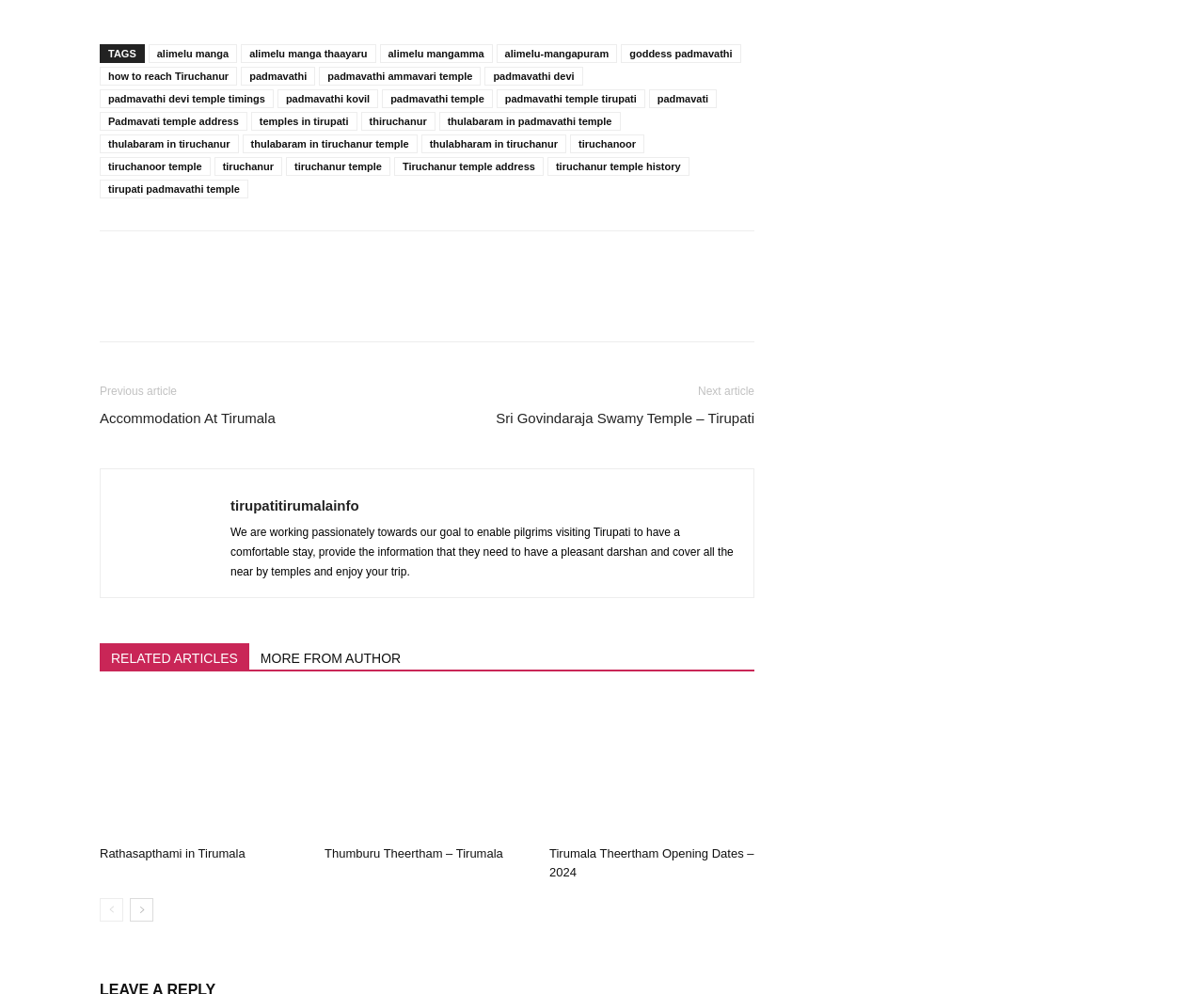Find the bounding box of the UI element described as follows: "thulabaram in padmavathi temple".

[0.365, 0.113, 0.515, 0.132]